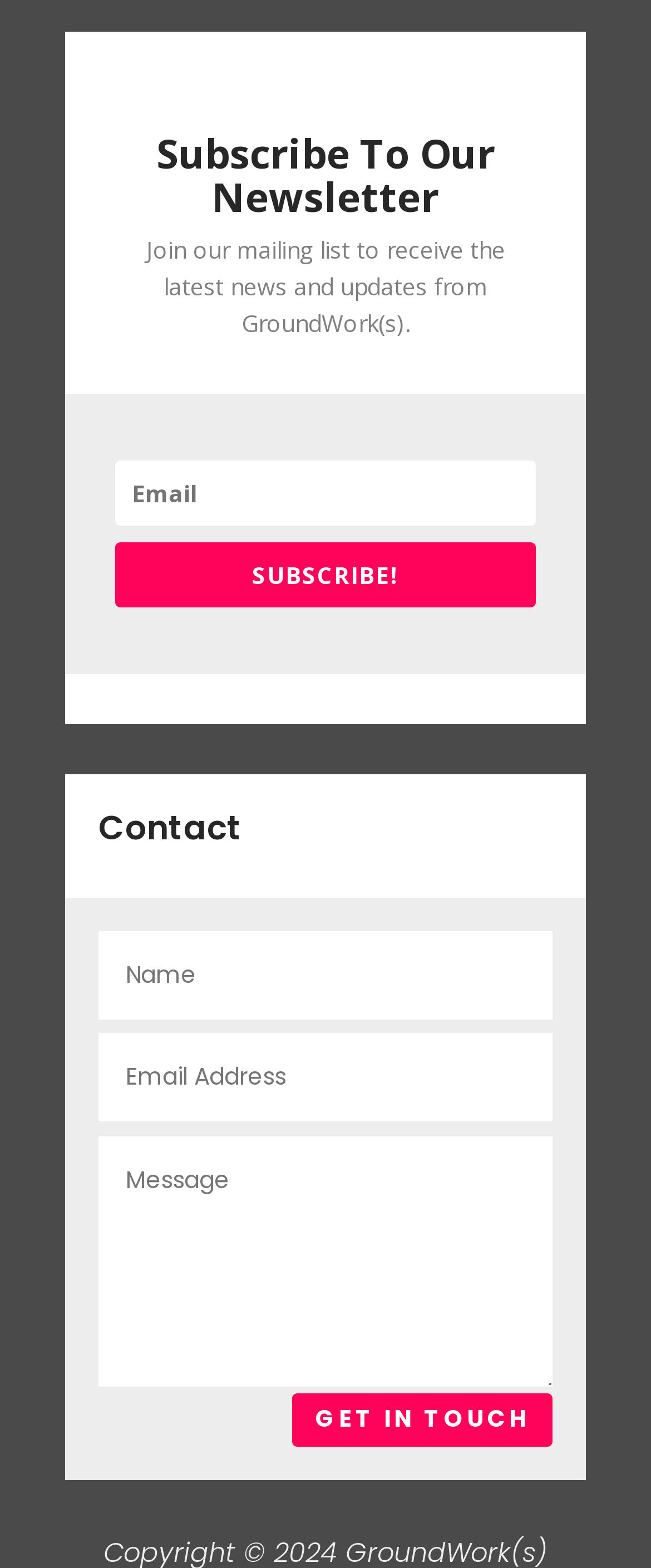What is the purpose of the first text box?
Look at the image and answer the question with a single word or phrase.

Email